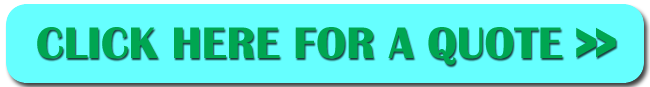Detail every aspect of the image in your description.

The image features a prominently displayed call-to-action button designed for users seeking assistance with wasp nest removal services. It features an eye-catching turquoise background with bold green text that reads "CLICK HERE FOR A QUOTE >>". This interactive element invites homeowners and businesses in Sedgley to obtain estimates for professional wasp nest removal, emphasizing the ease of access to local solutions. The button's strategic placement within the content highlights the importance of prompt action in addressing potential pest issues, catering specifically to the needs of the community.